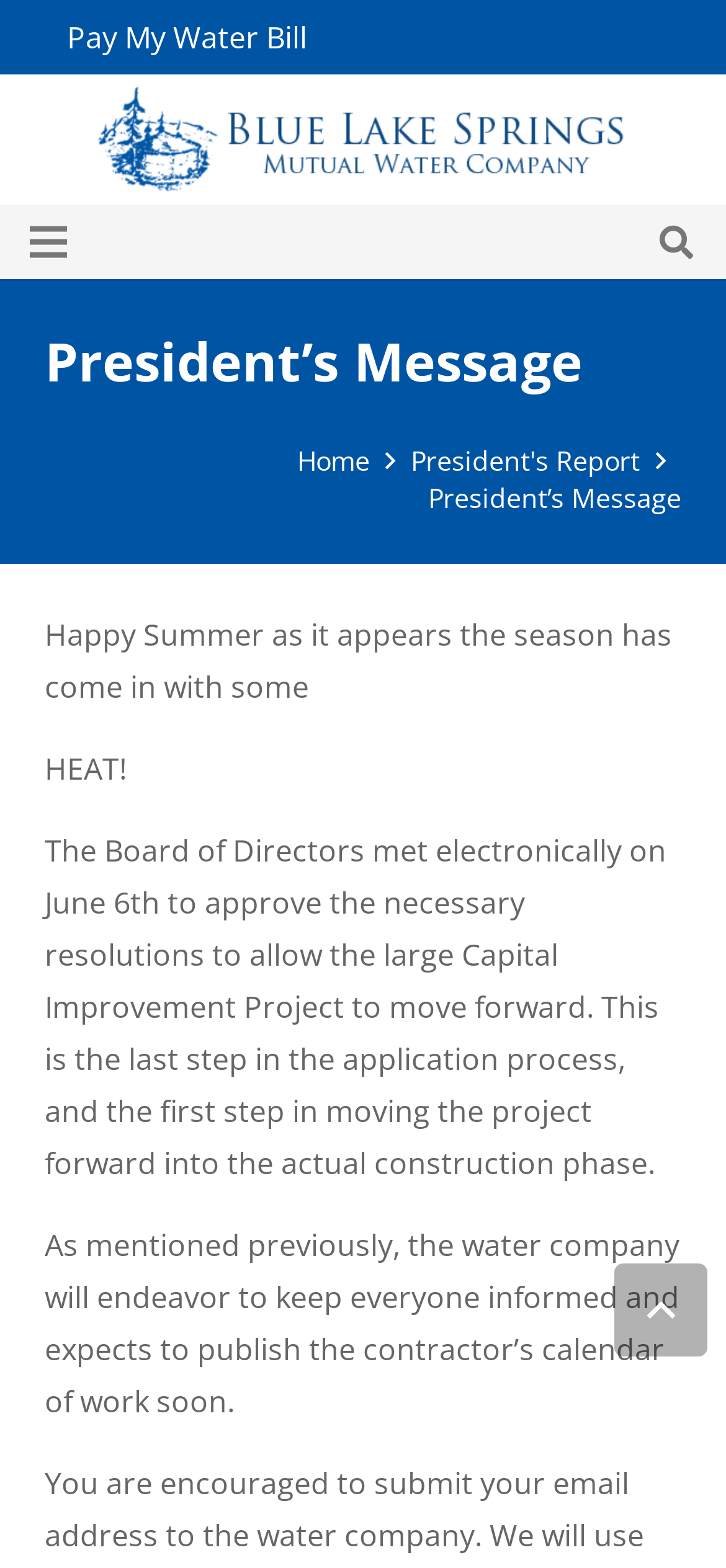Provide the bounding box coordinates of the section that needs to be clicked to accomplish the following instruction: "Add to Cart."

None